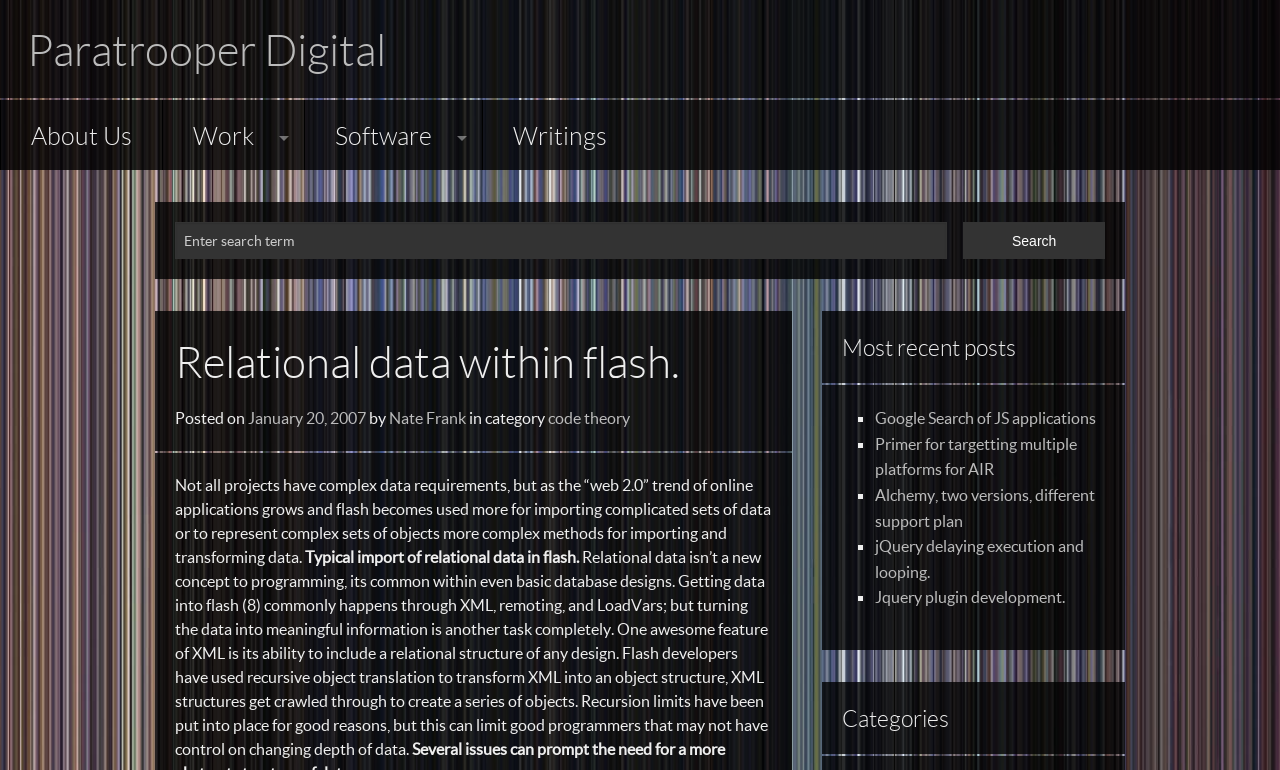Identify the bounding box coordinates for the element you need to click to achieve the following task: "View the 'Stamper screensaver' project". The coordinates must be four float values ranging from 0 to 1, formatted as [left, top, right, bottom].

[0.377, 0.311, 0.515, 0.396]